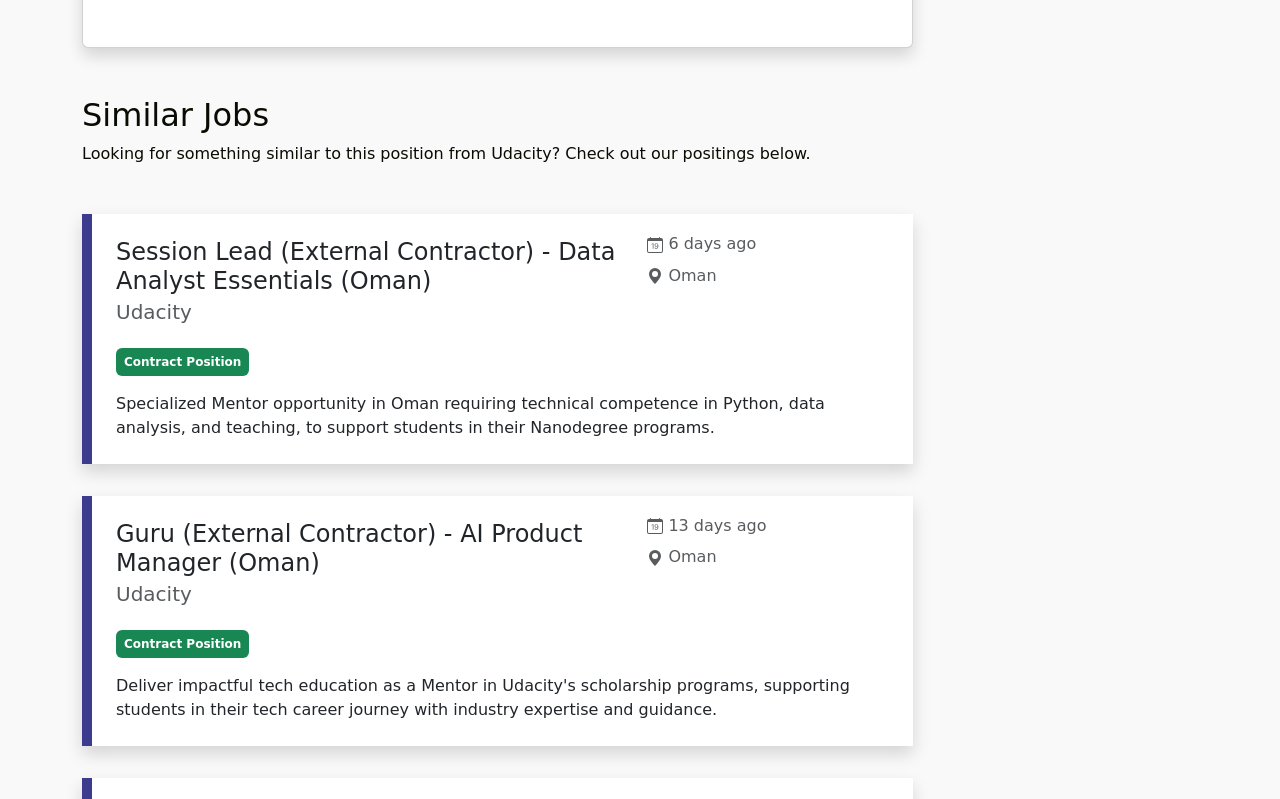Answer succinctly with a single word or phrase:
Where is the Guru (External Contractor) - AI Product Manager position located?

Oman